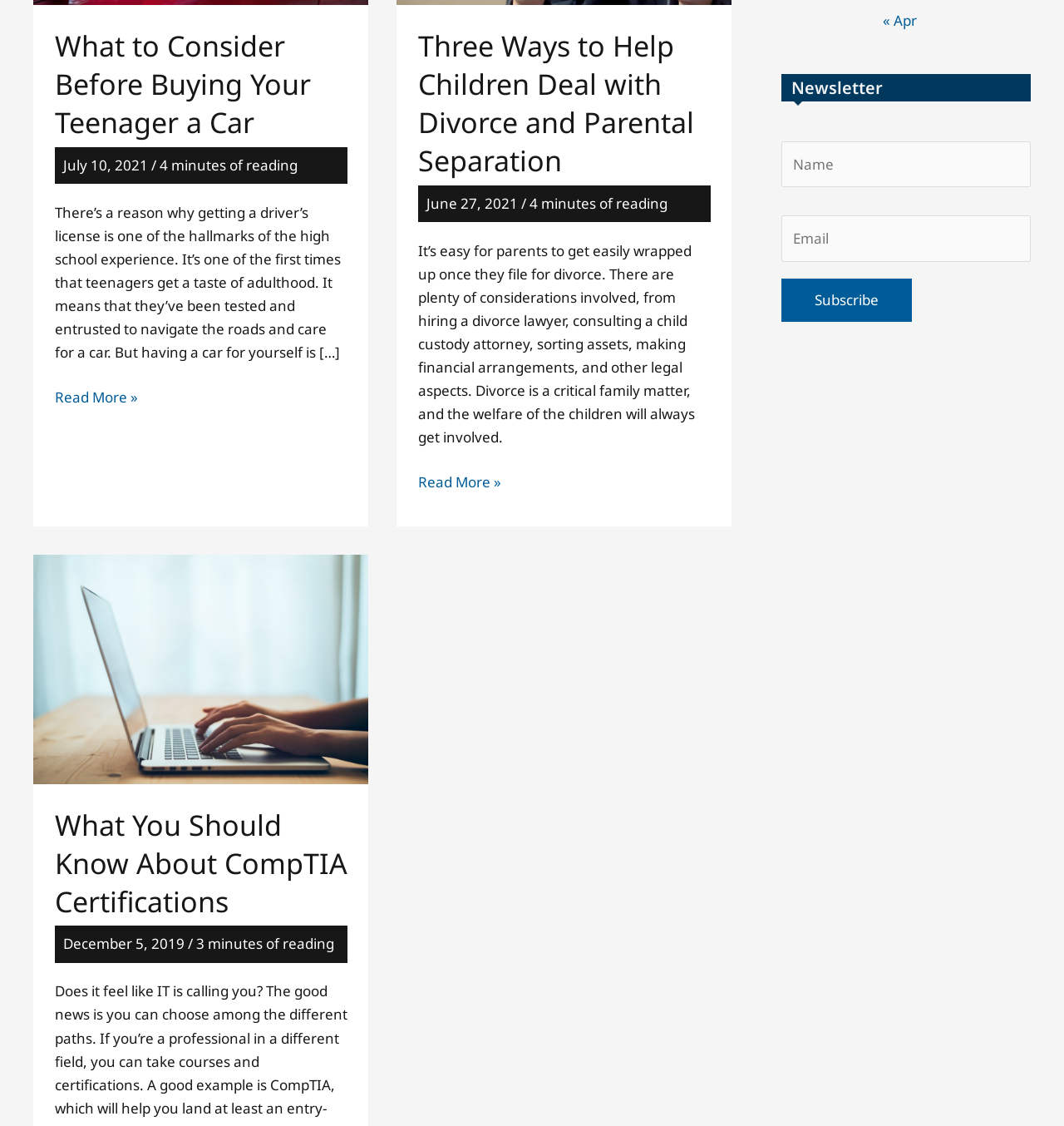Determine the bounding box coordinates in the format (top-left x, top-left y, bottom-right x, bottom-right y). Ensure all values are floating point numbers between 0 and 1. Identify the bounding box of the UI element described by: alt="typing on laptop"

[0.031, 0.585, 0.346, 0.602]